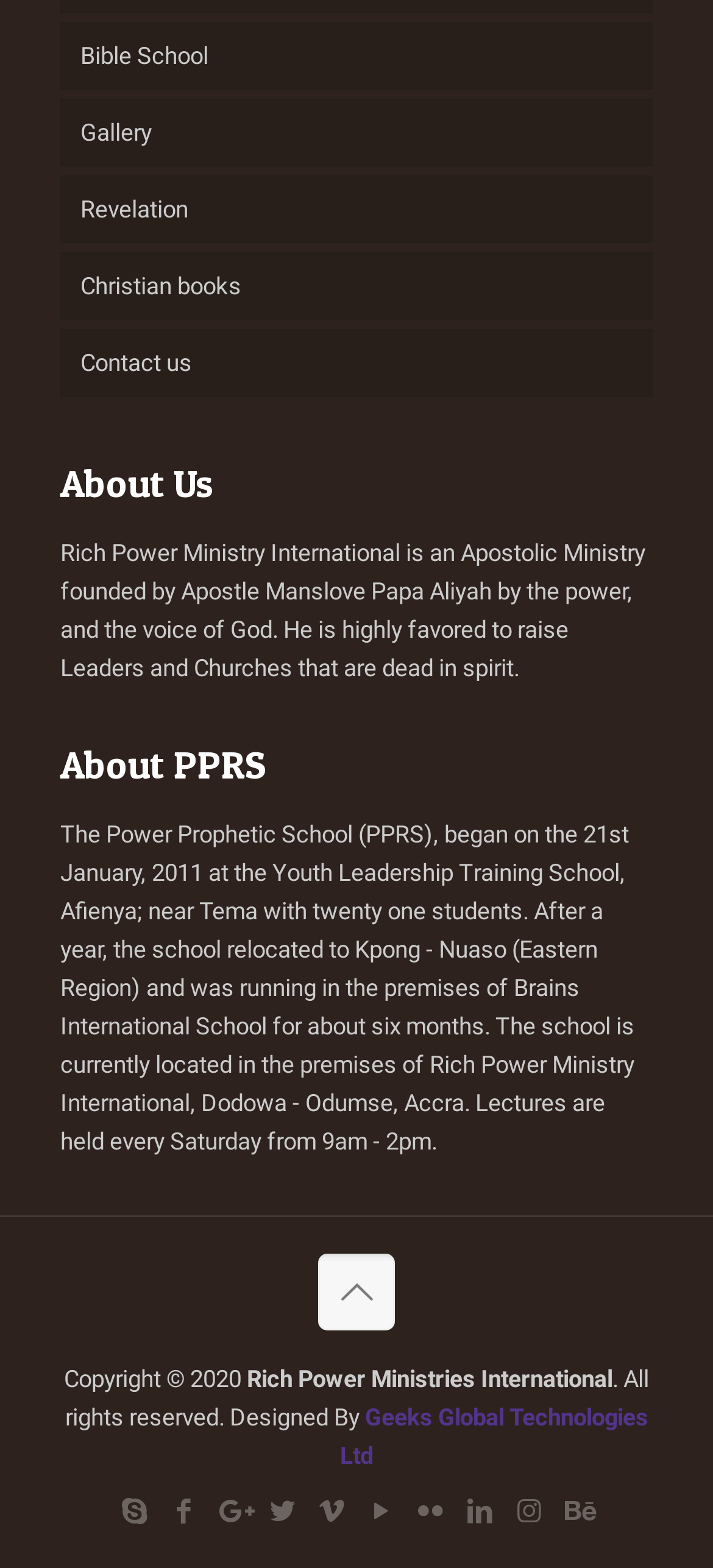Identify the bounding box coordinates for the element that needs to be clicked to fulfill this instruction: "Visit the Gallery". Provide the coordinates in the format of four float numbers between 0 and 1: [left, top, right, bottom].

[0.085, 0.062, 0.915, 0.106]